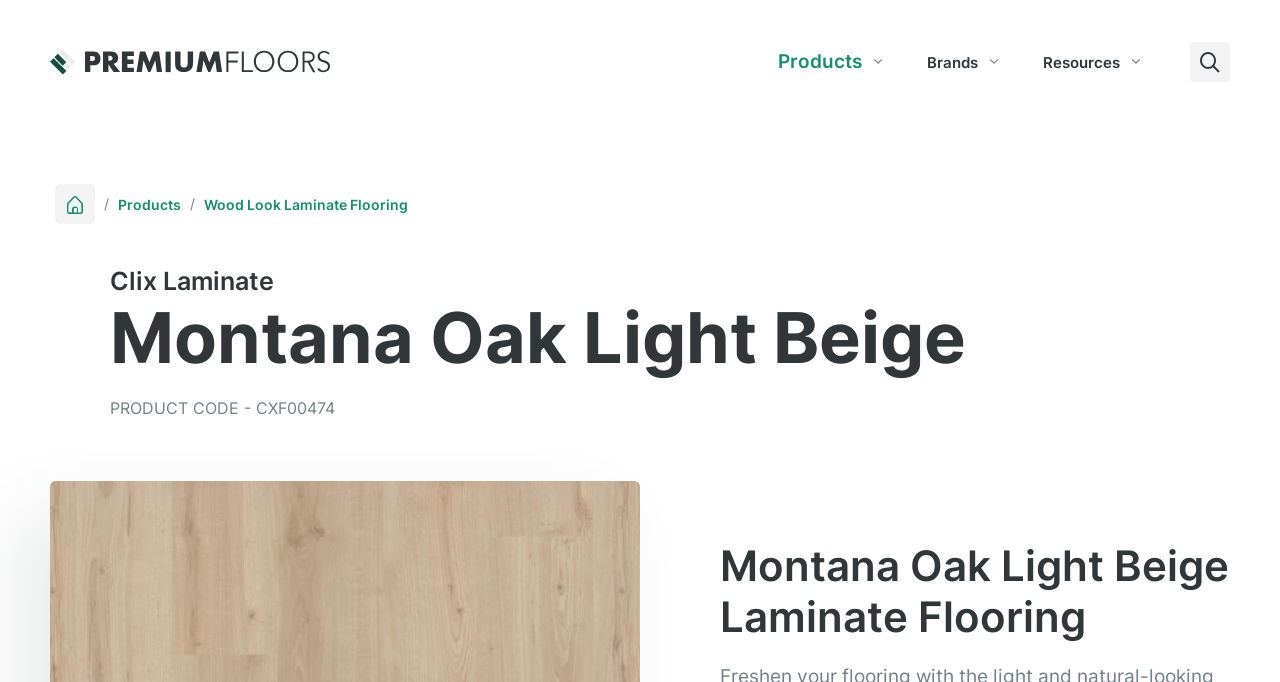Please identify the bounding box coordinates of the element that needs to be clicked to perform the following instruction: "go back to home".

[0.043, 0.27, 0.074, 0.328]